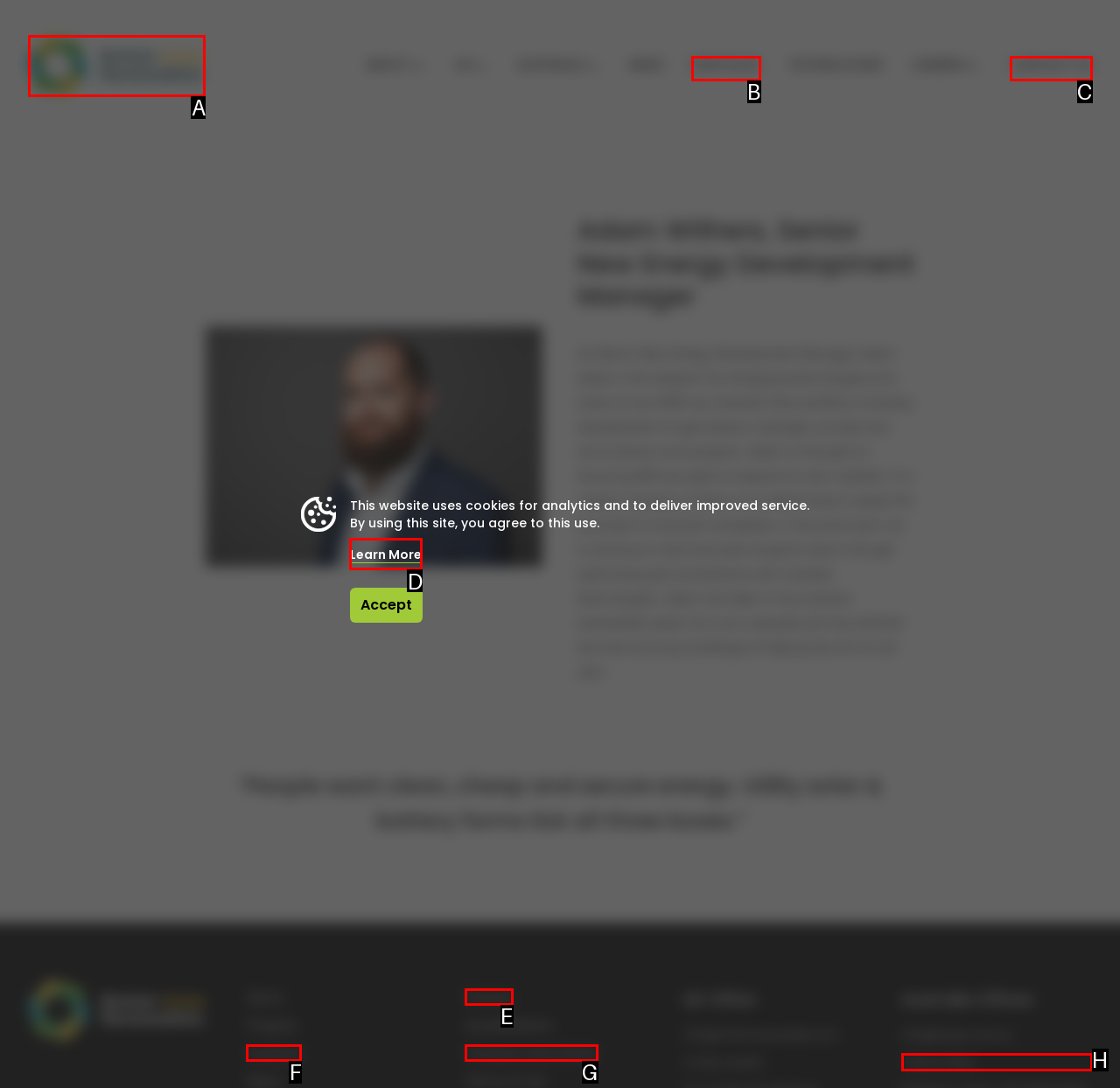Which UI element should be clicked to perform the following task: Search for something? Answer with the corresponding letter from the choices.

None